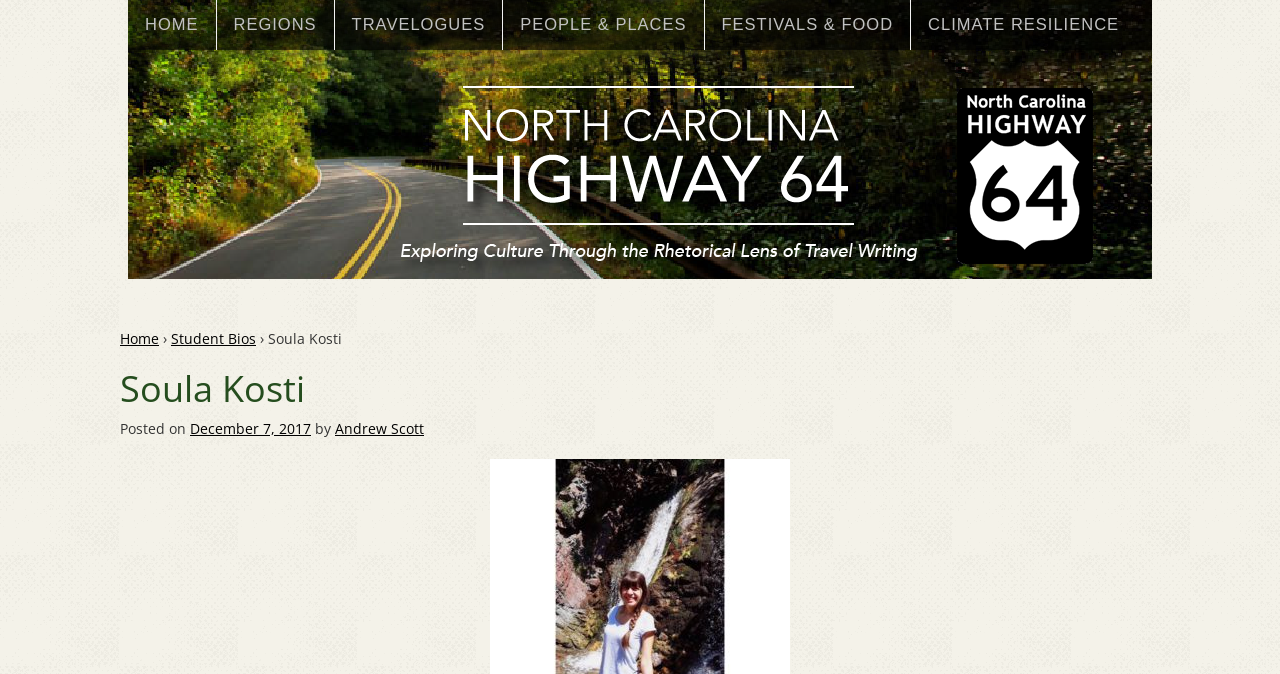From the webpage screenshot, predict the bounding box of the UI element that matches this description: "Our councillors".

None